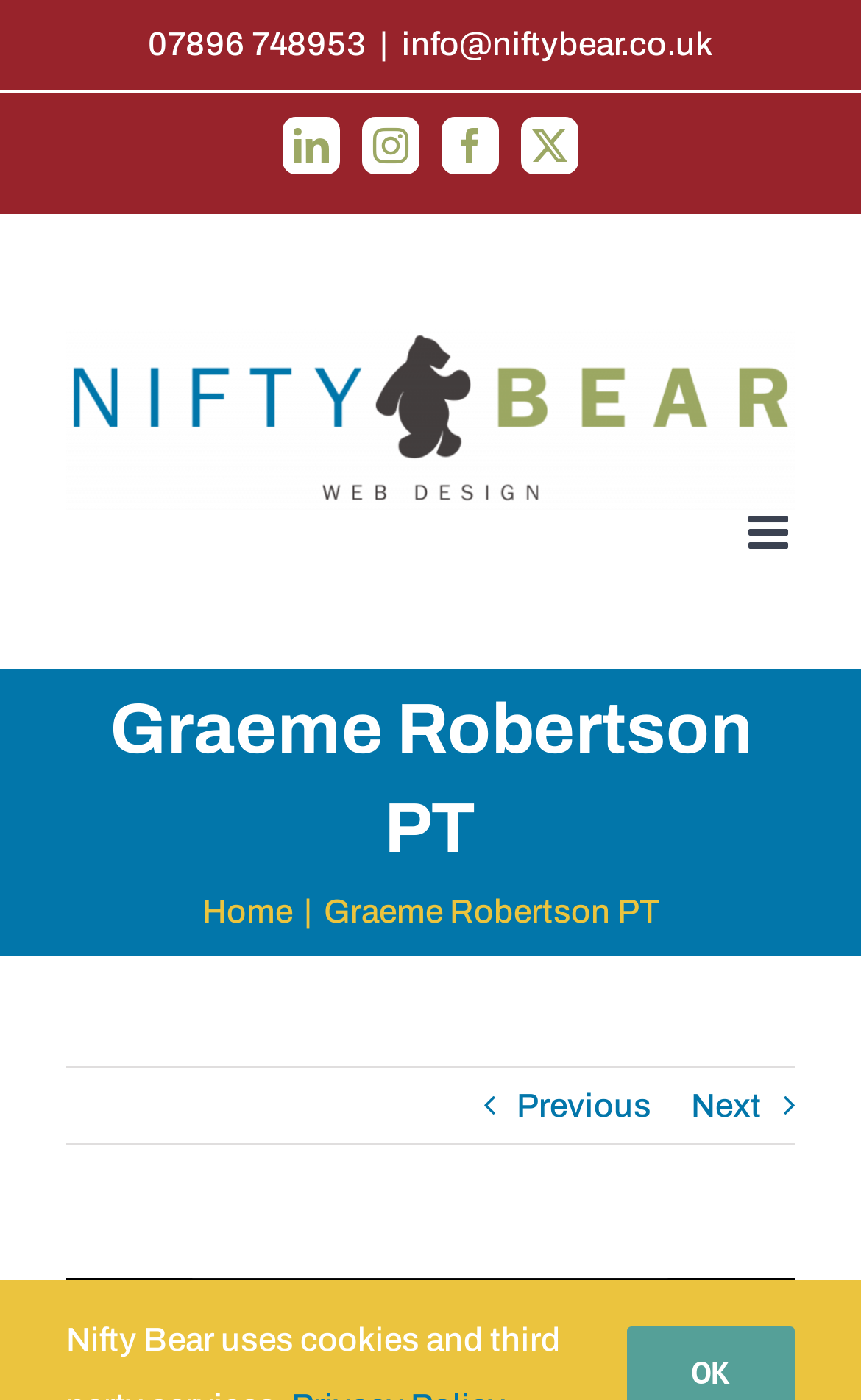Extract the bounding box coordinates for the described element: "aria-label="Toggle mobile menu"". The coordinates should be represented as four float numbers between 0 and 1: [left, top, right, bottom].

[0.869, 0.364, 0.923, 0.397]